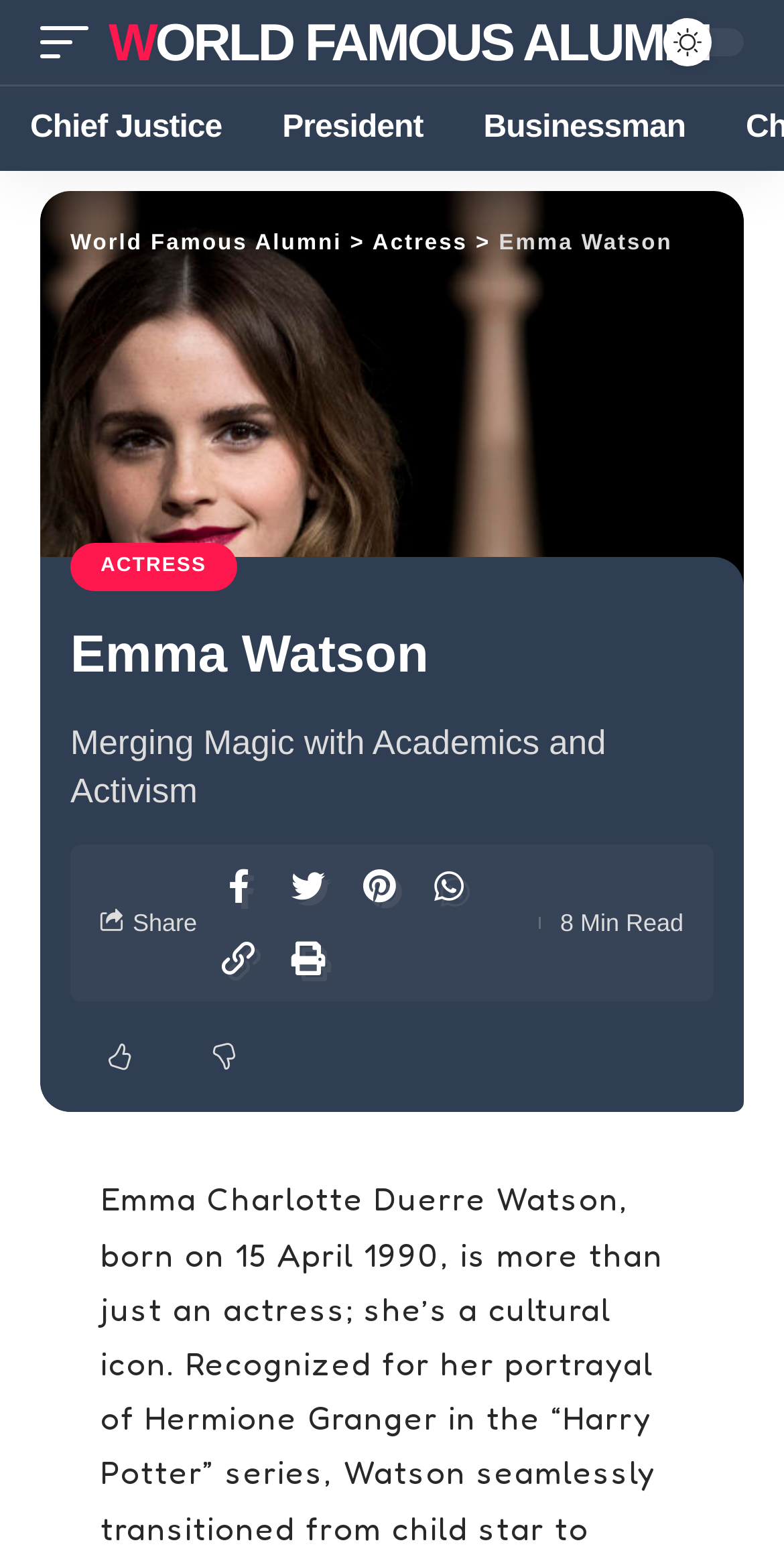Identify the bounding box coordinates of the clickable region required to complete the instruction: "Share the article". The coordinates should be given as four float numbers within the range of 0 and 1, i.e., [left, top, right, bottom].

[0.169, 0.583, 0.251, 0.601]